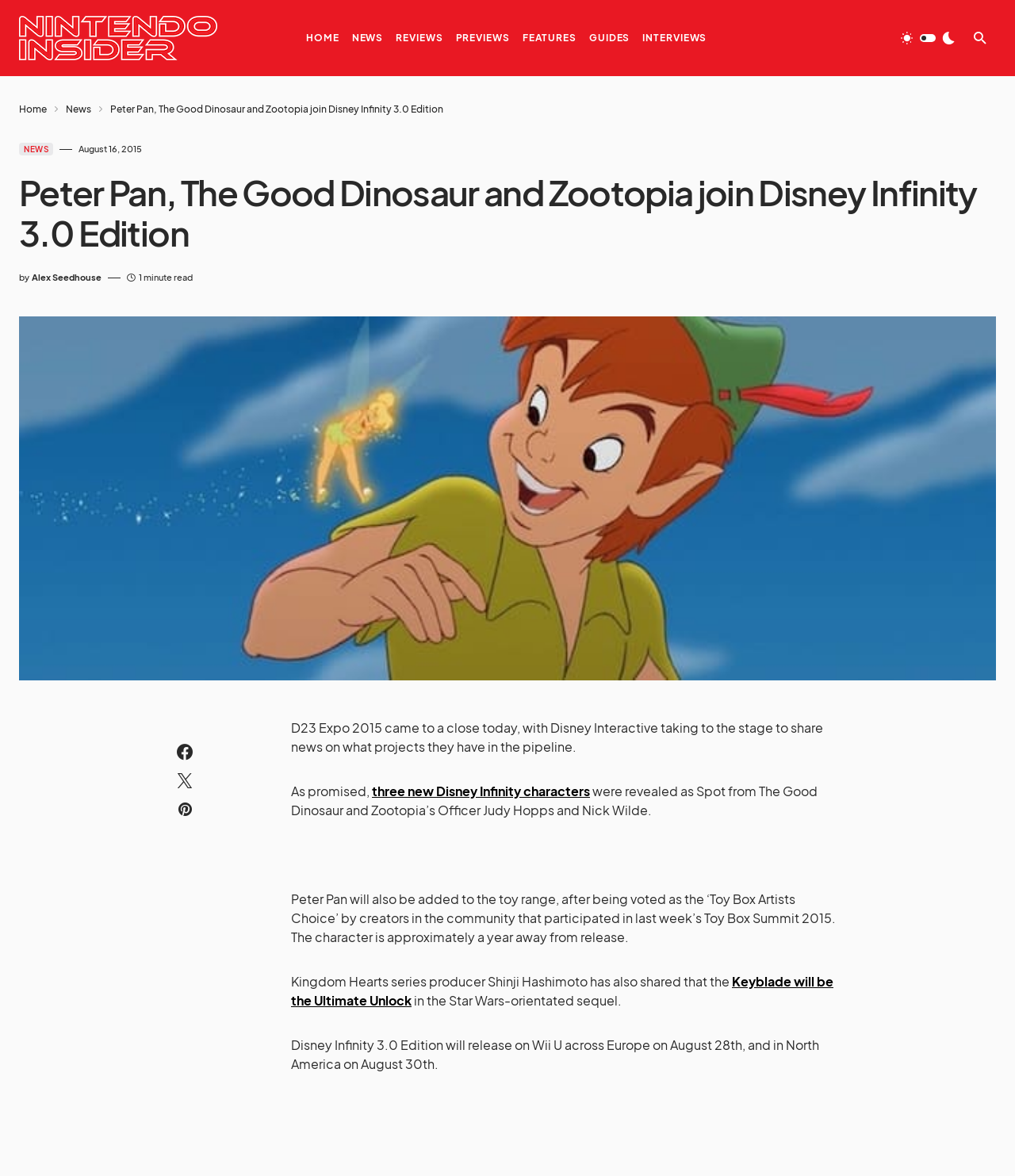Based on the element description: "three new Disney Infinity characters", identify the UI element and provide its bounding box coordinates. Use four float numbers between 0 and 1, [left, top, right, bottom].

[0.366, 0.666, 0.581, 0.68]